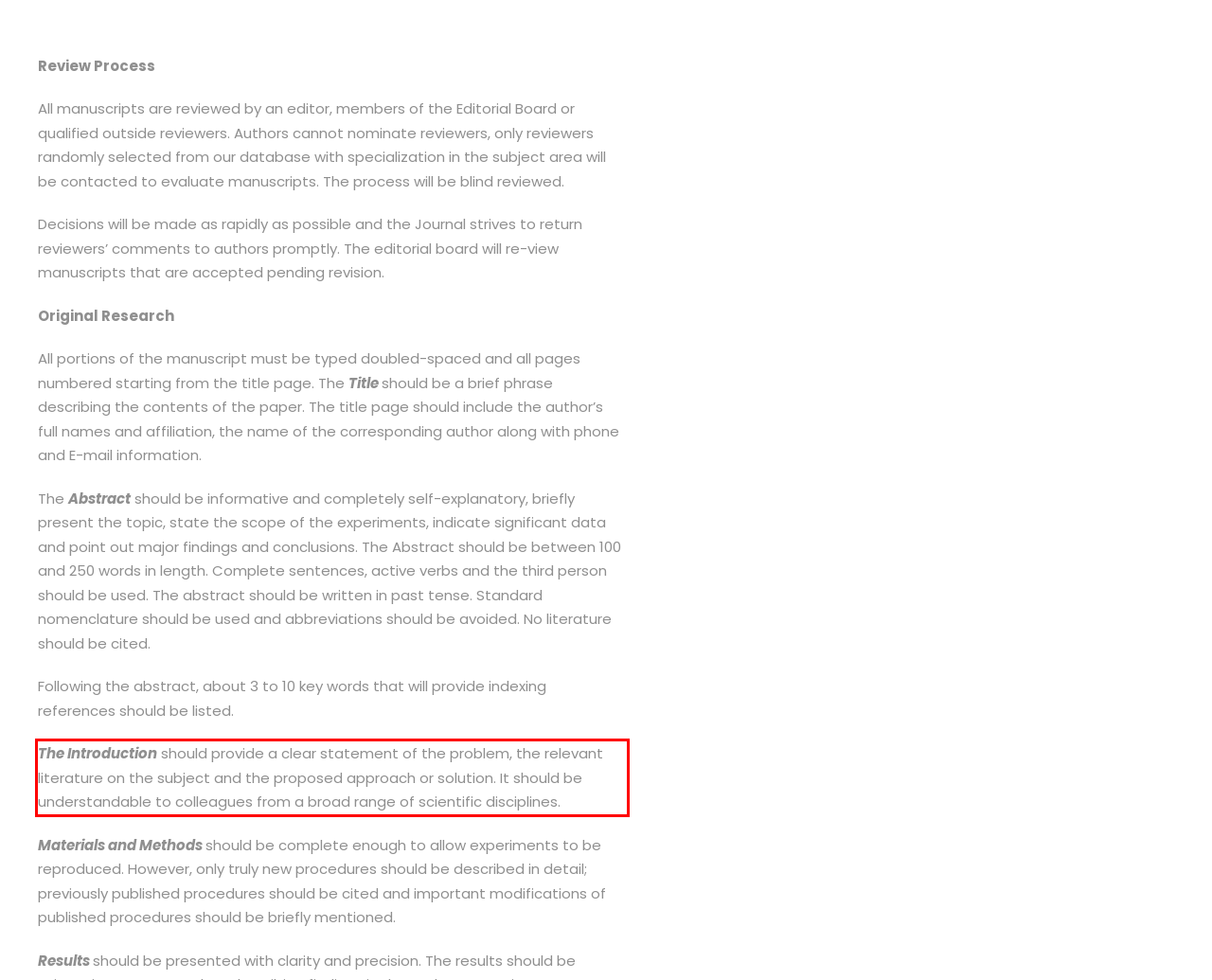Given a screenshot of a webpage, locate the red bounding box and extract the text it encloses.

The Introduction should provide a clear statement of the problem, the relevant literature on the subject and the proposed approach or solution. It should be understandable to colleagues from a broad range of scientific disciplines.